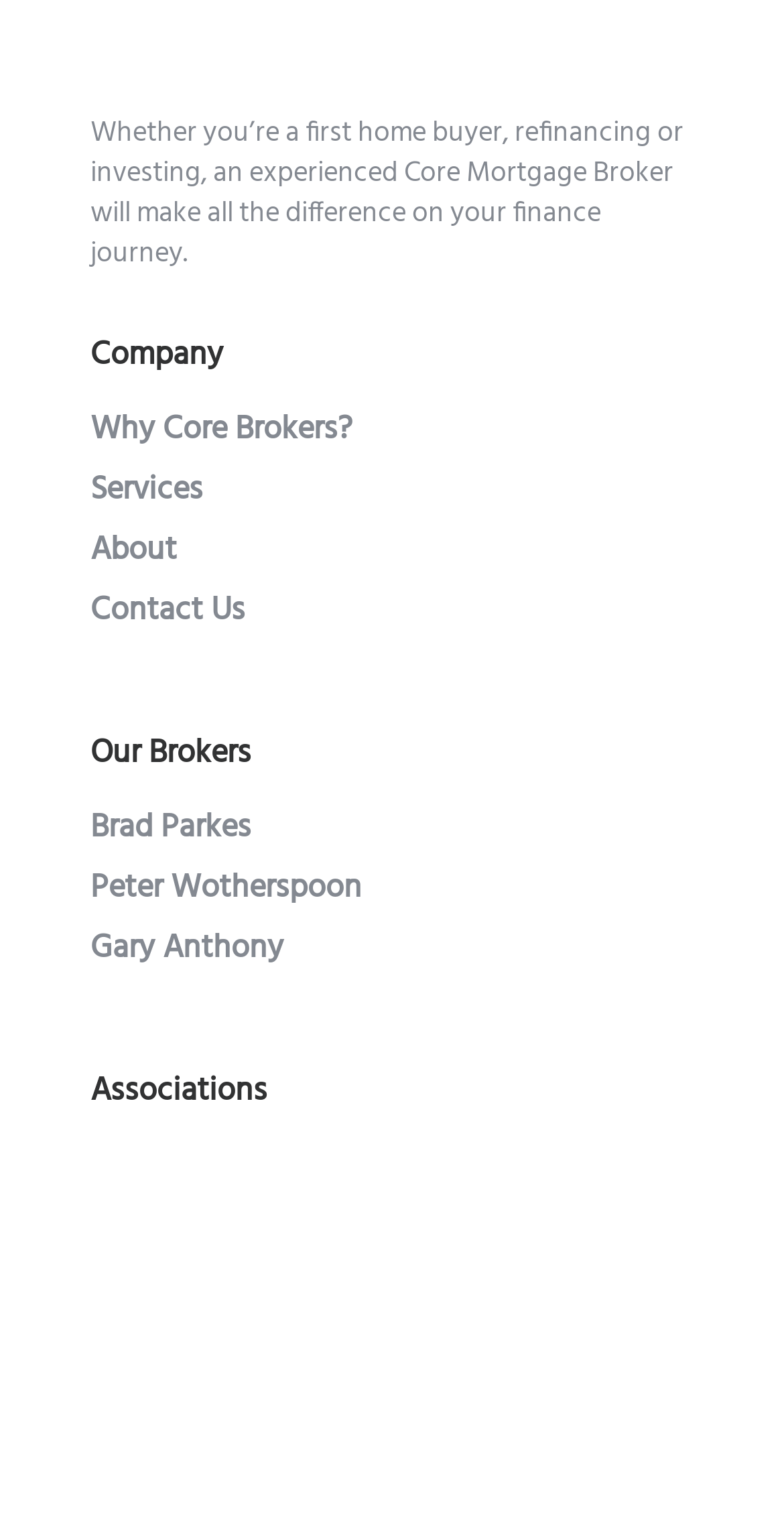What is the profession of Brad Parkes?
Give a single word or phrase answer based on the content of the image.

Mortgage Broker